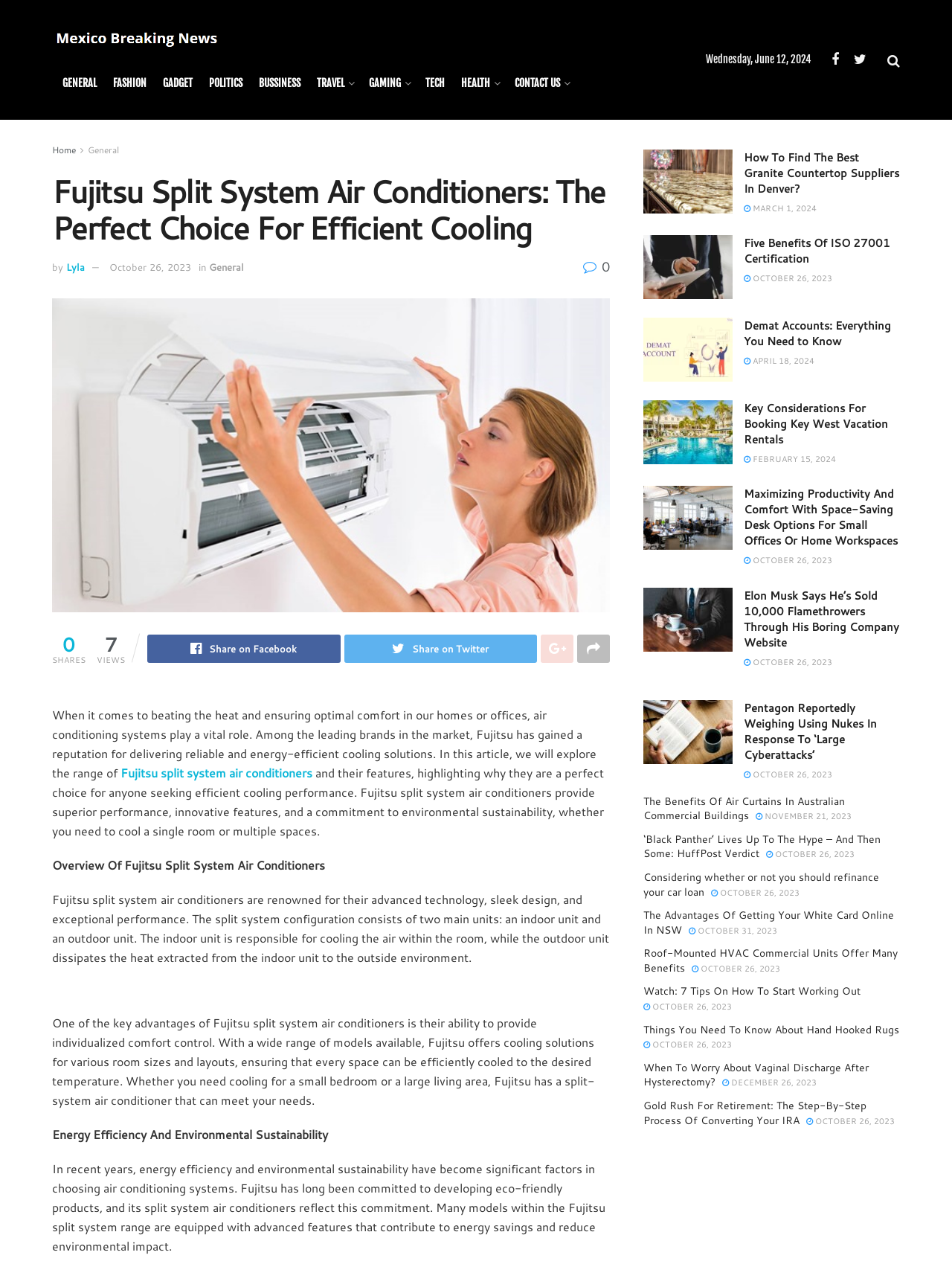Use a single word or phrase to answer the question:
What type of air conditioning system is discussed?

Fujitsu split system